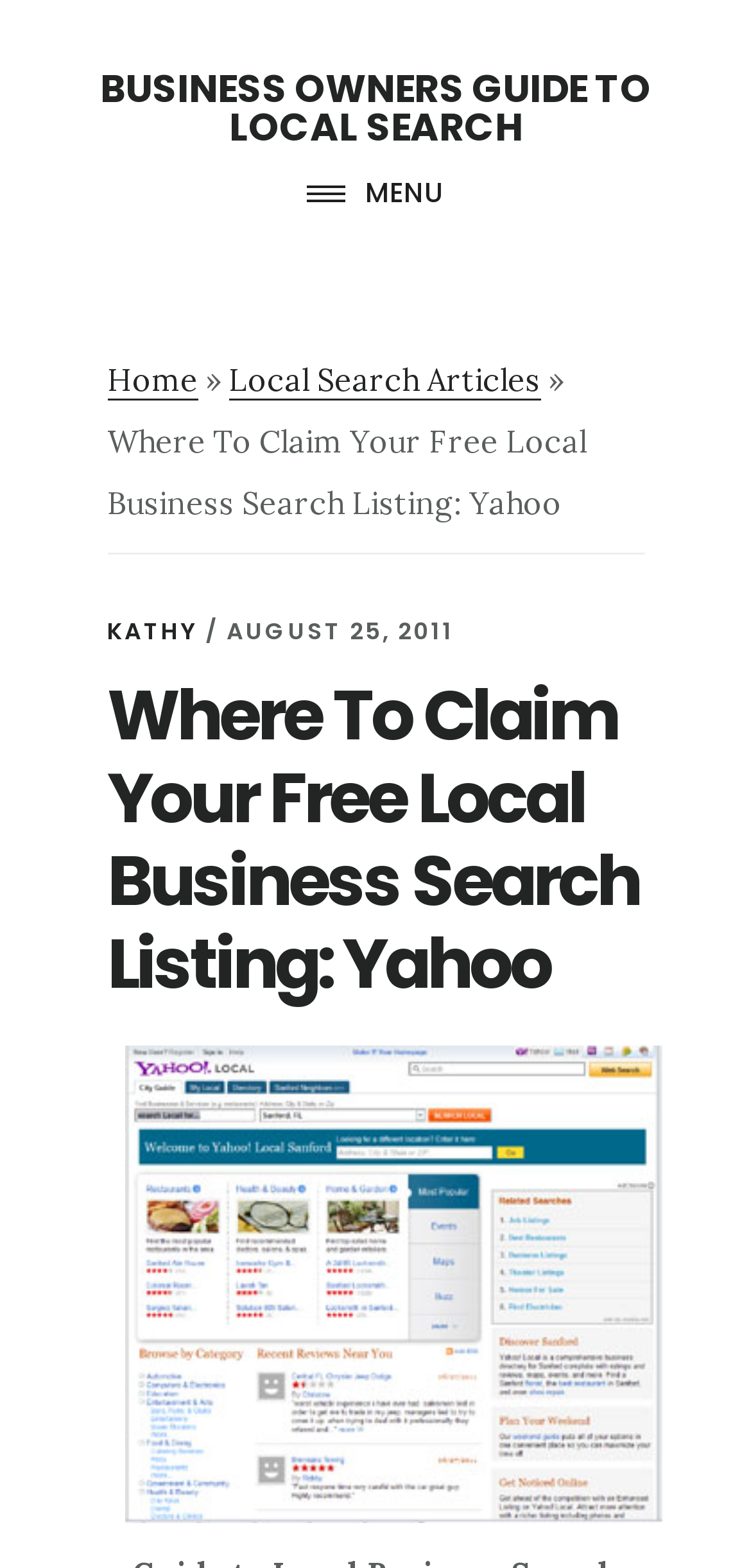Give a one-word or short-phrase answer to the following question: 
What is the date of the article?

AUGUST 25, 2011